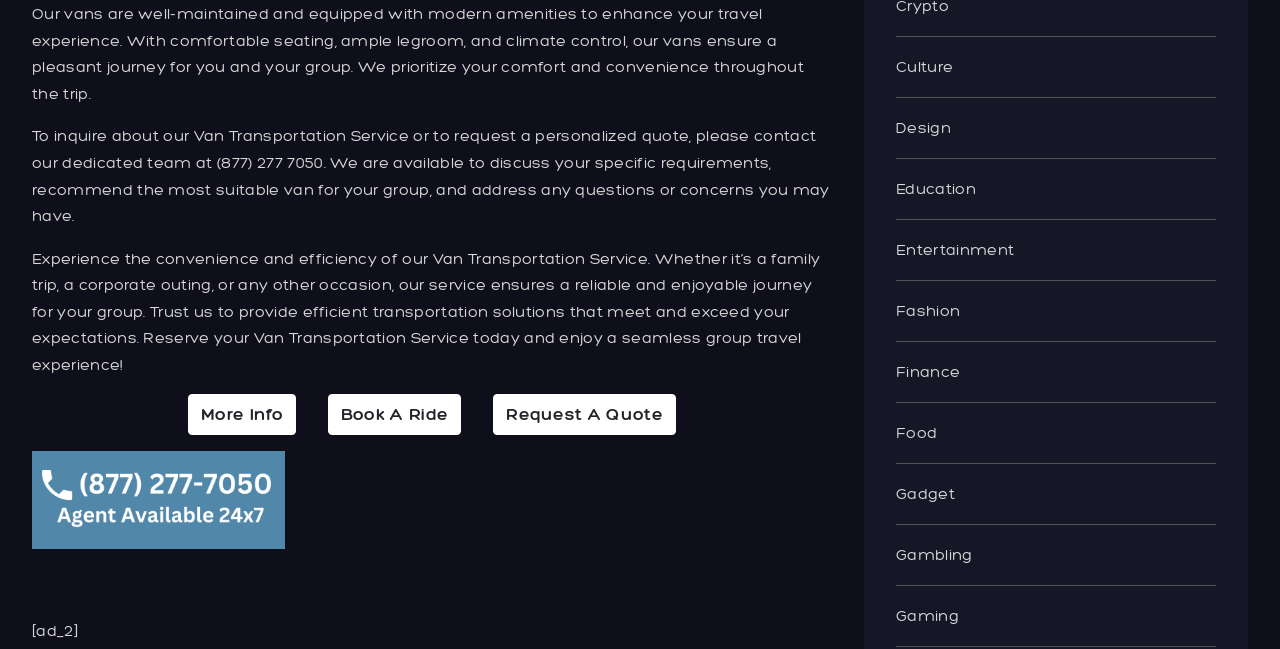Given the element description Request A Quote, identify the bounding box coordinates for the UI element on the webpage screenshot. The format should be (top-left x, top-left y, bottom-right x, bottom-right y), with values between 0 and 1.

[0.385, 0.608, 0.528, 0.671]